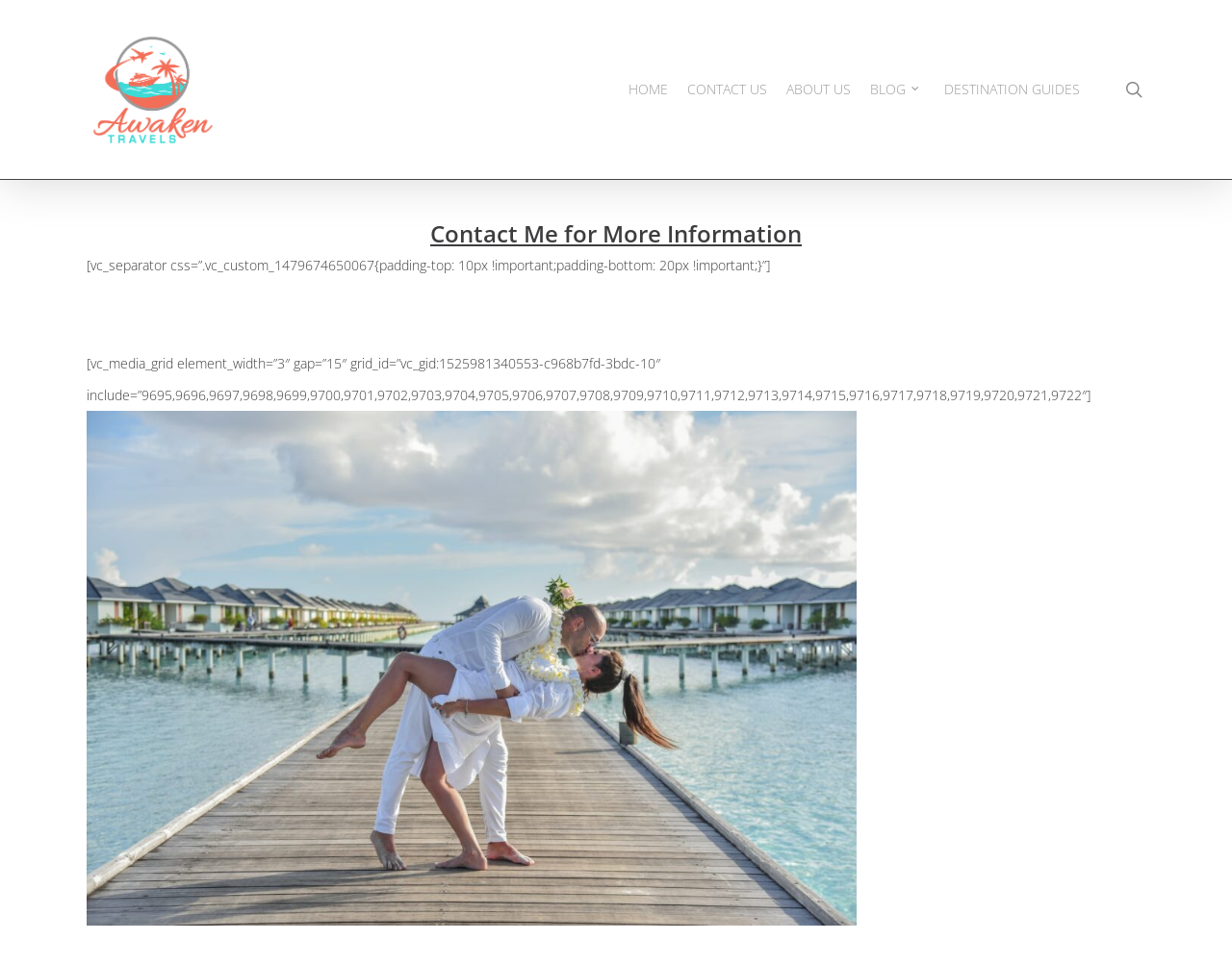What is the purpose of the 'DESTINATION GUIDES' link?
Please utilize the information in the image to give a detailed response to the question.

The link 'DESTINATION GUIDES' with bounding box coordinates [0.766, 0.083, 0.877, 0.103] suggests that users can click on it to access guides or information about various destinations for weddings, which is a key aspect of the company's services.